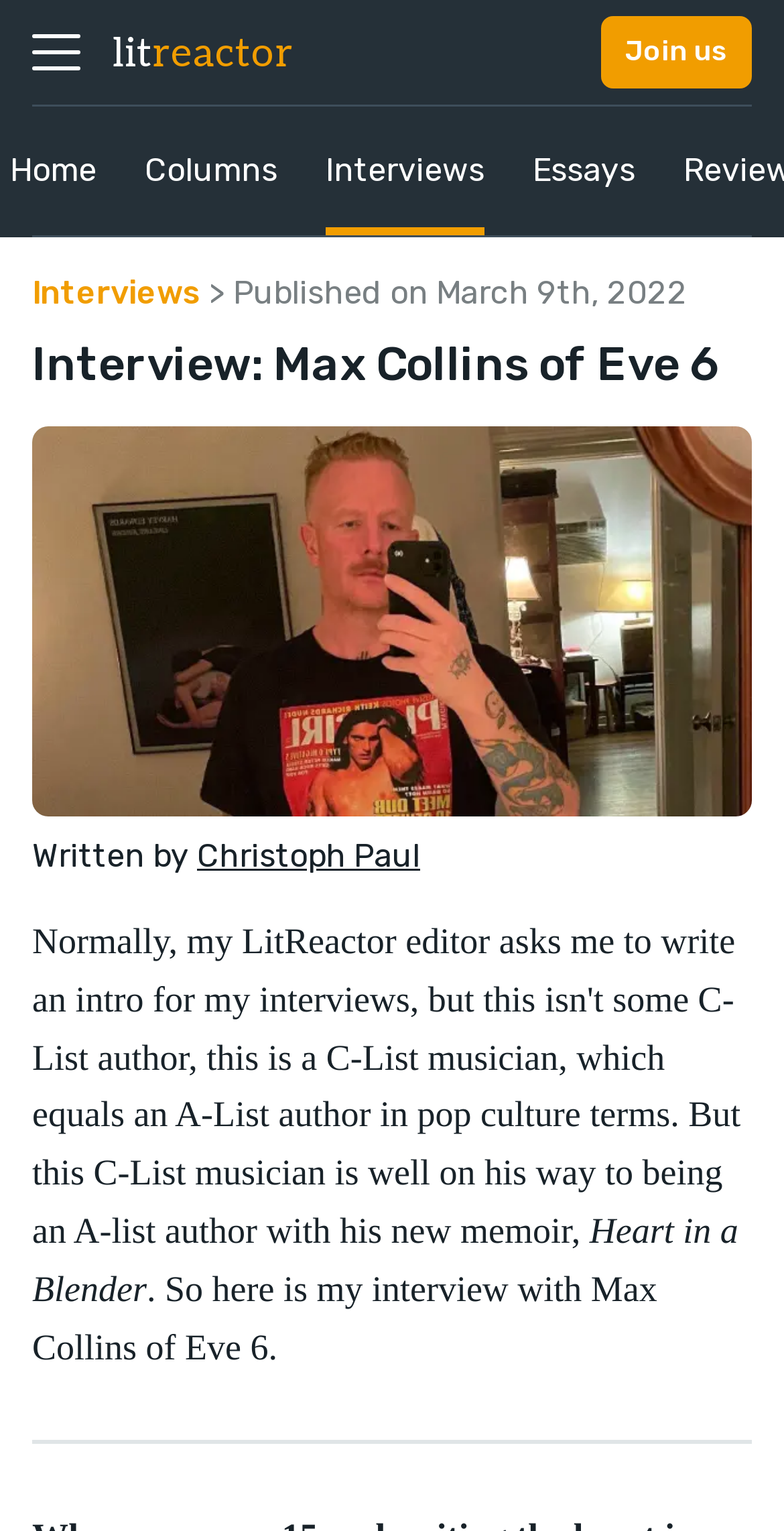Locate the bounding box coordinates of the element's region that should be clicked to carry out the following instruction: "Go to the home page". The coordinates need to be four float numbers between 0 and 1, i.e., [left, top, right, bottom].

None